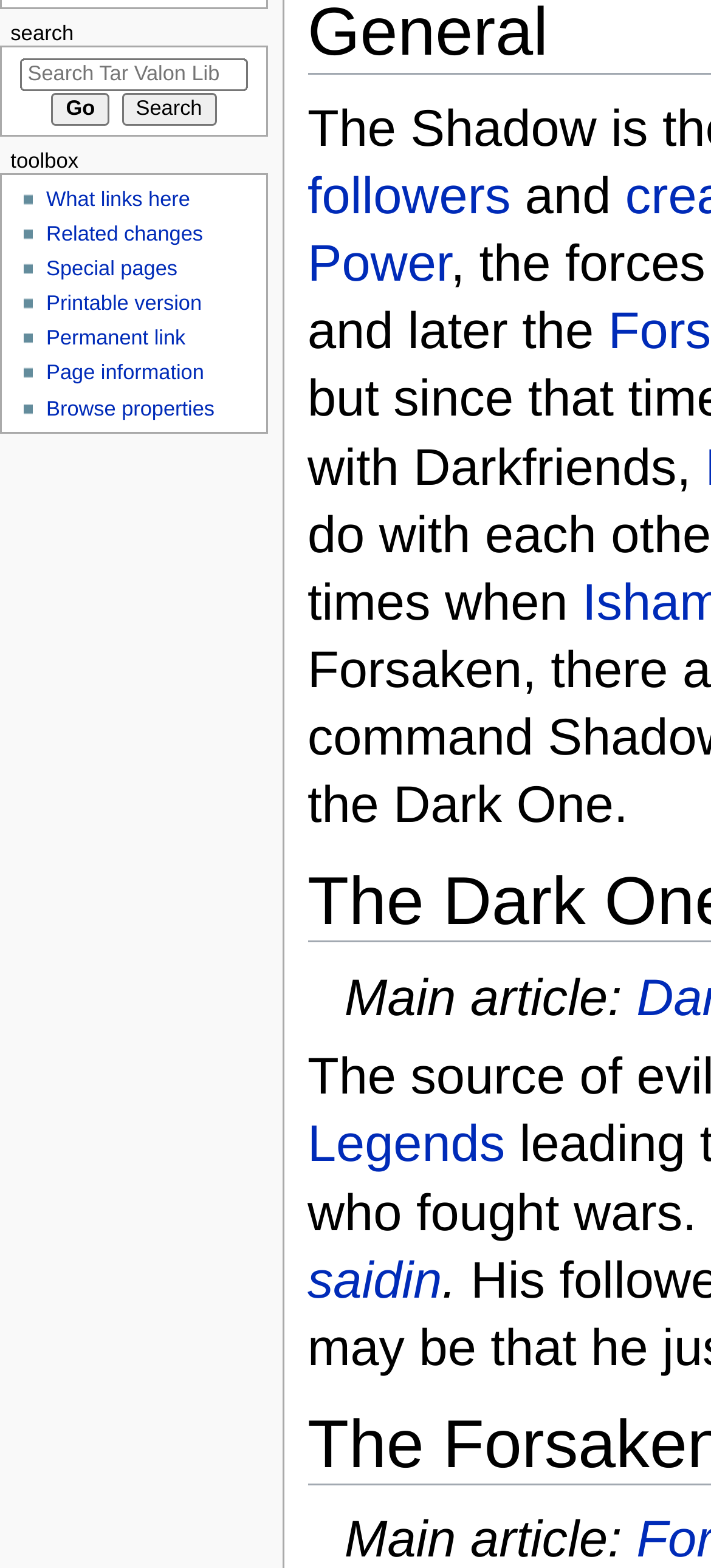Determine the bounding box for the described HTML element: "Page information". Ensure the coordinates are four float numbers between 0 and 1 in the format [left, top, right, bottom].

[0.065, 0.232, 0.287, 0.246]